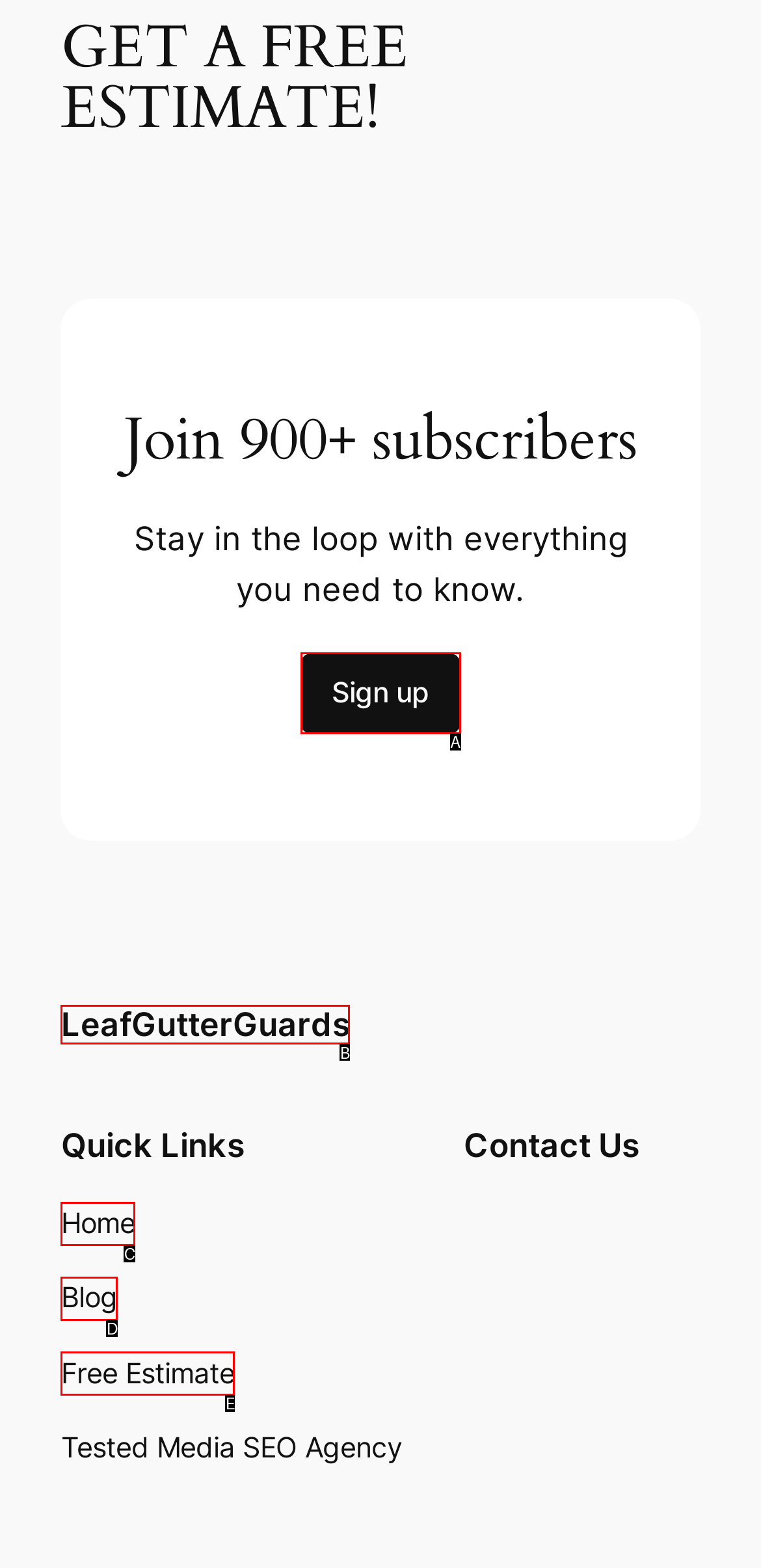Choose the option that matches the following description: Blog
Reply with the letter of the selected option directly.

D